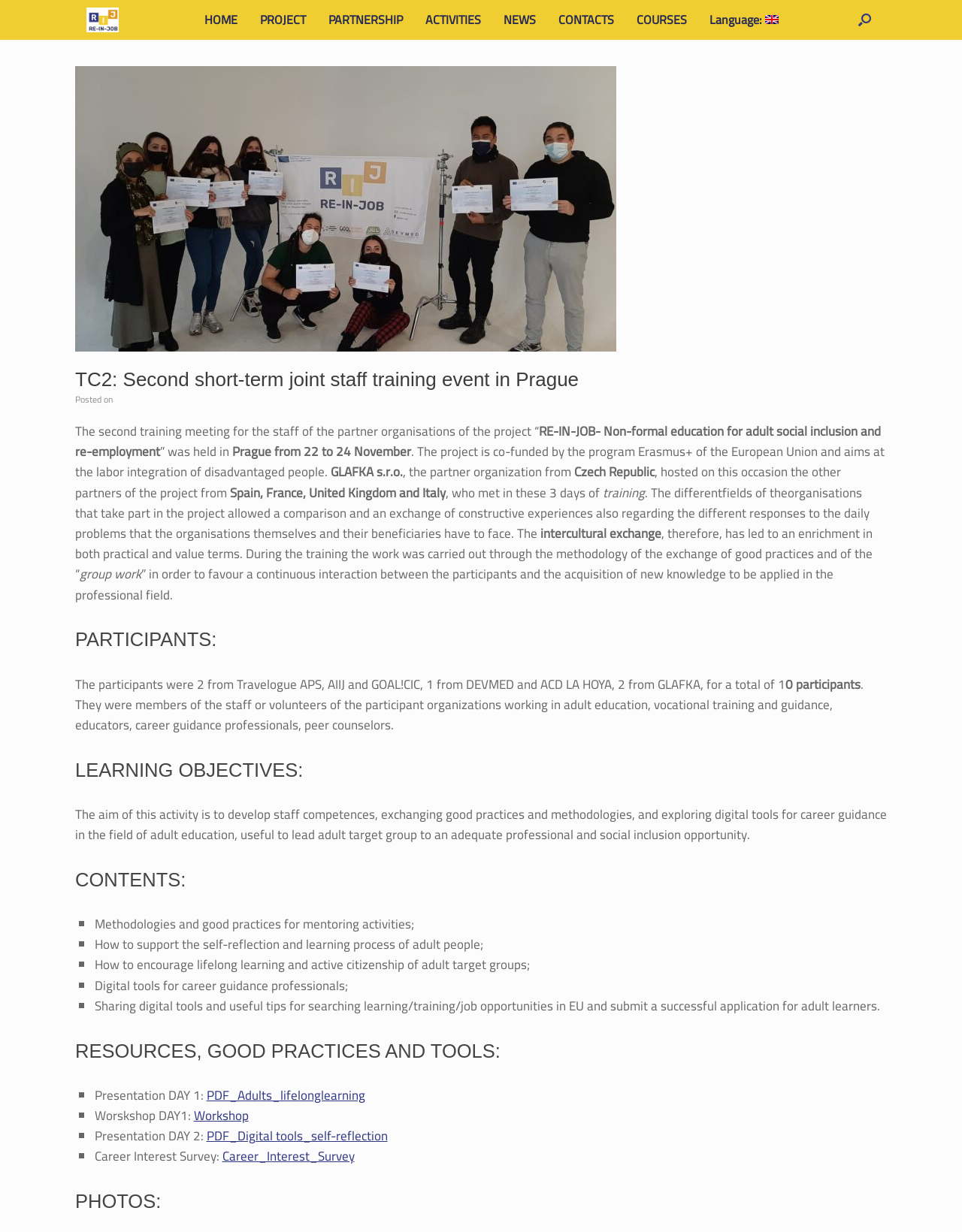Determine the bounding box coordinates for the area that needs to be clicked to fulfill this task: "Click the RE-IN-JOB Logo". The coordinates must be given as four float numbers between 0 and 1, i.e., [left, top, right, bottom].

[0.078, 0.0, 0.135, 0.032]